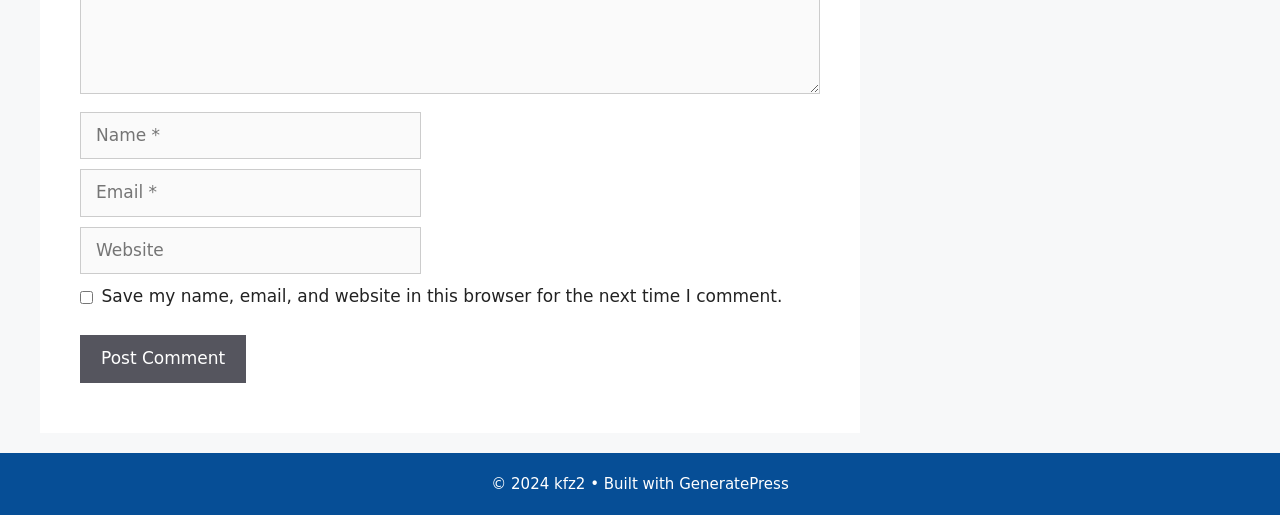What is the copyright year of the website?
Kindly offer a comprehensive and detailed response to the question.

The copyright year of the website is 2024, which is indicated by the StaticText element at the bottom of the webpage with the text '© 2024 kfz2'.